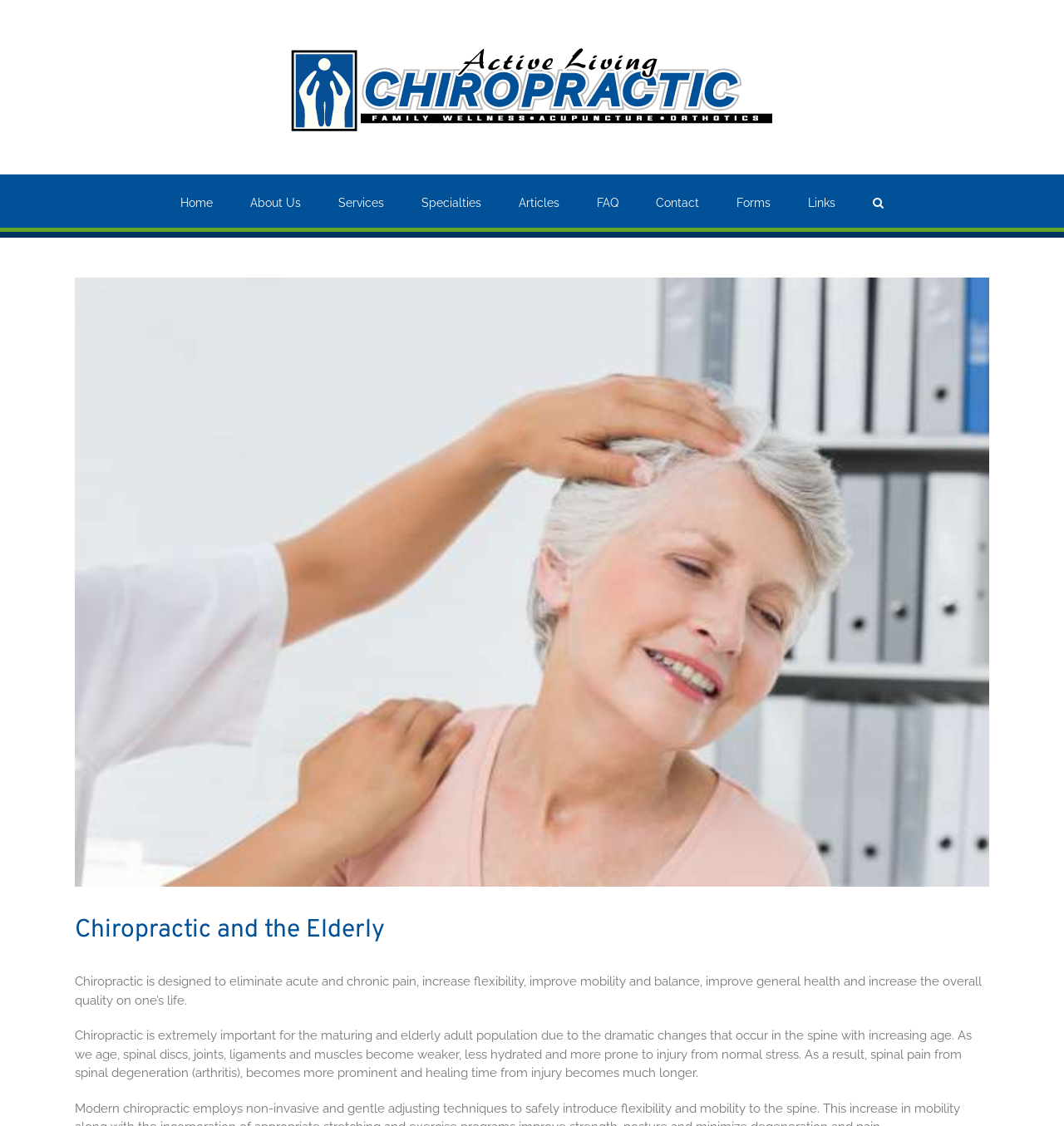Locate the UI element described by About Us in the provided webpage screenshot. Return the bounding box coordinates in the format (top-left x, top-left y, bottom-right x, bottom-right y), ensuring all values are between 0 and 1.

[0.235, 0.155, 0.283, 0.202]